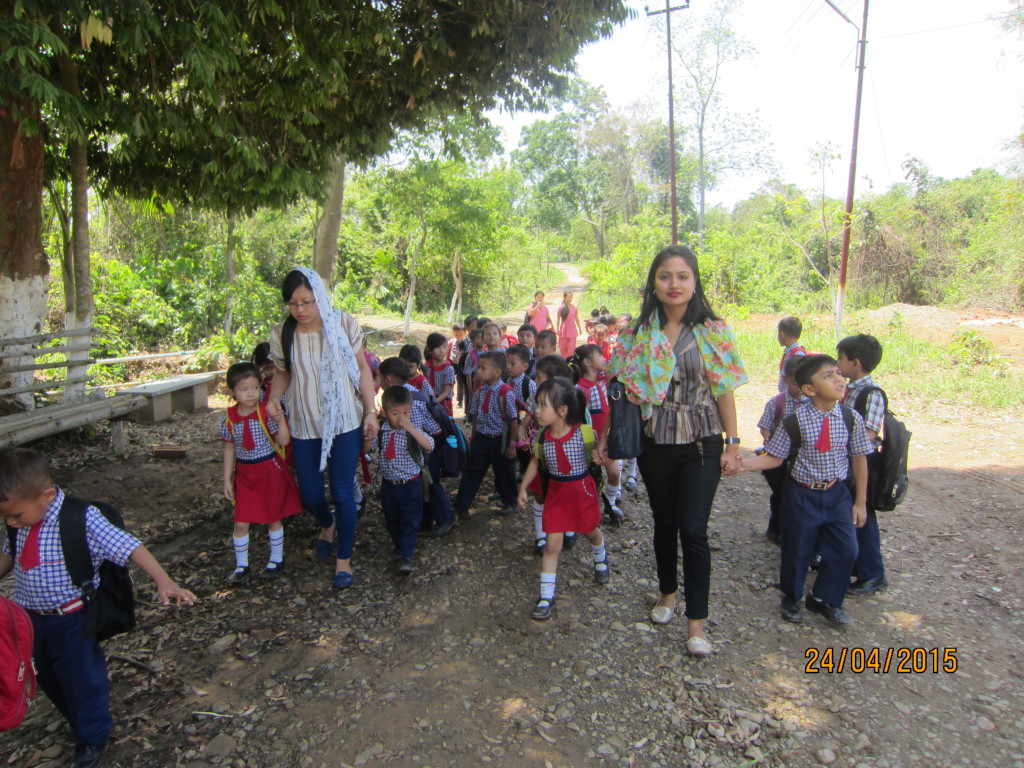Give a short answer using one word or phrase for the question:
What is the environment of the scene?

Rural